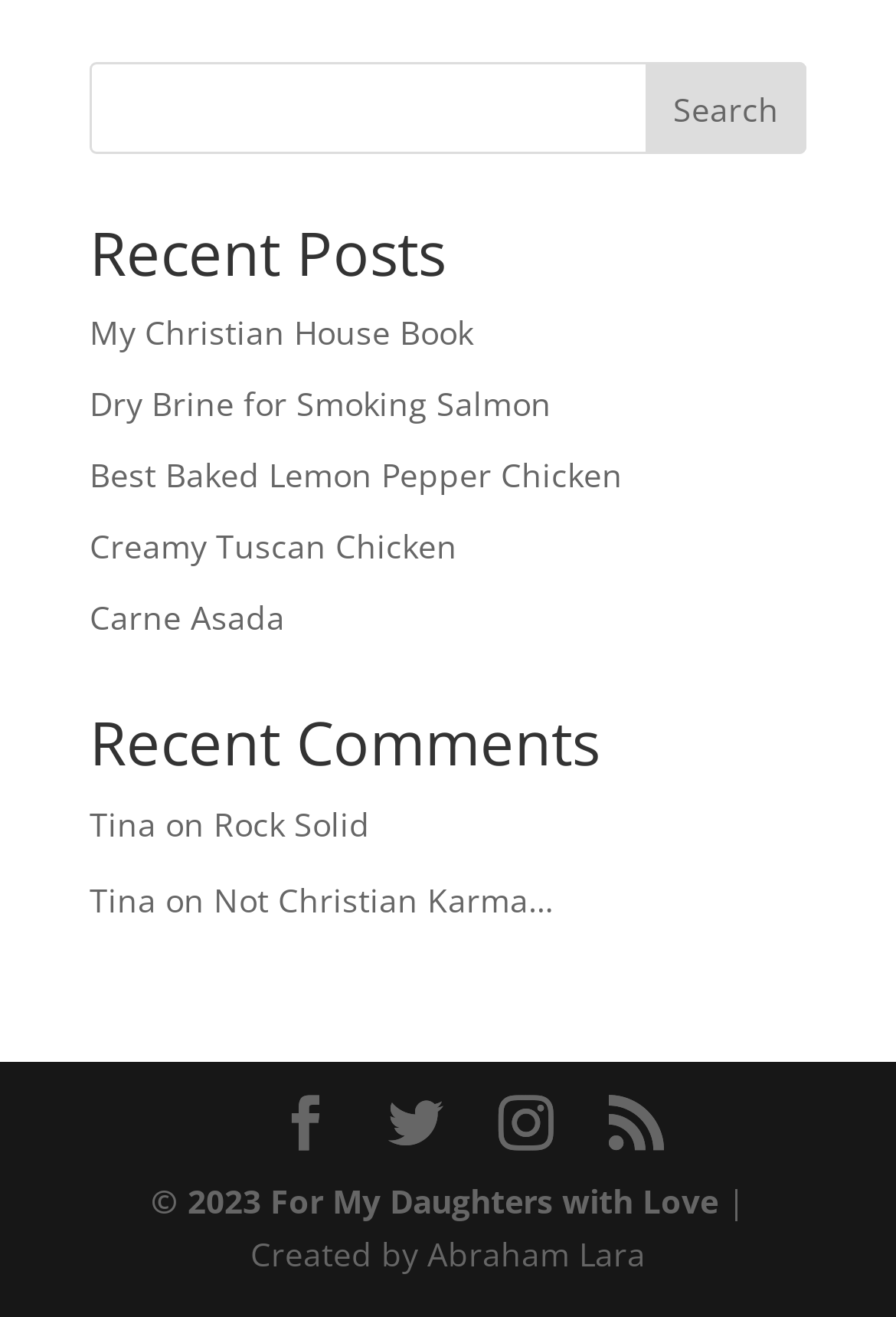Could you locate the bounding box coordinates for the section that should be clicked to accomplish this task: "go to 'Rock Solid'".

[0.238, 0.61, 0.413, 0.643]